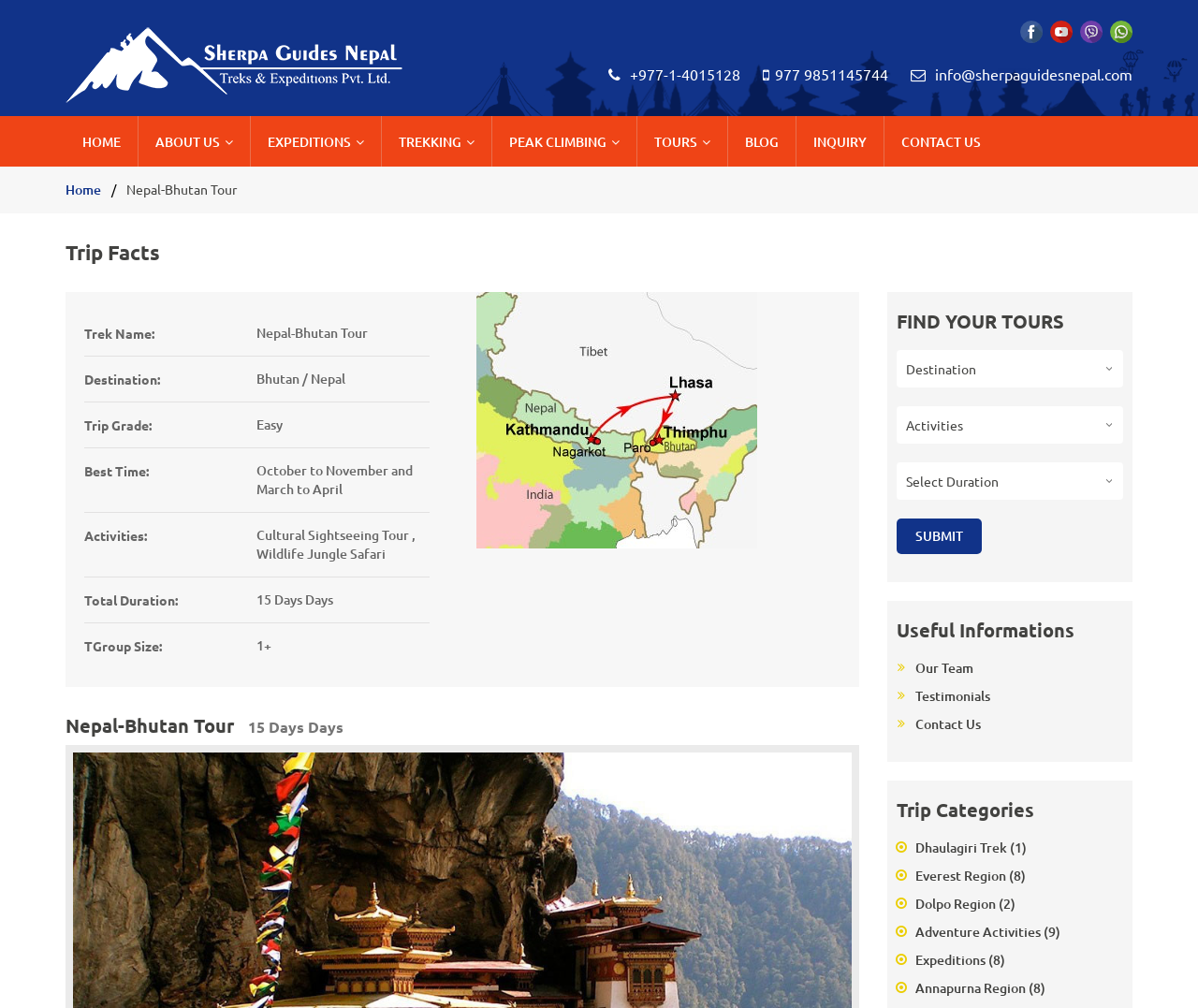Please find the bounding box coordinates of the element that needs to be clicked to perform the following instruction: "Click the 'Our Team' link". The bounding box coordinates should be four float numbers between 0 and 1, represented as [left, top, right, bottom].

[0.764, 0.653, 0.812, 0.671]